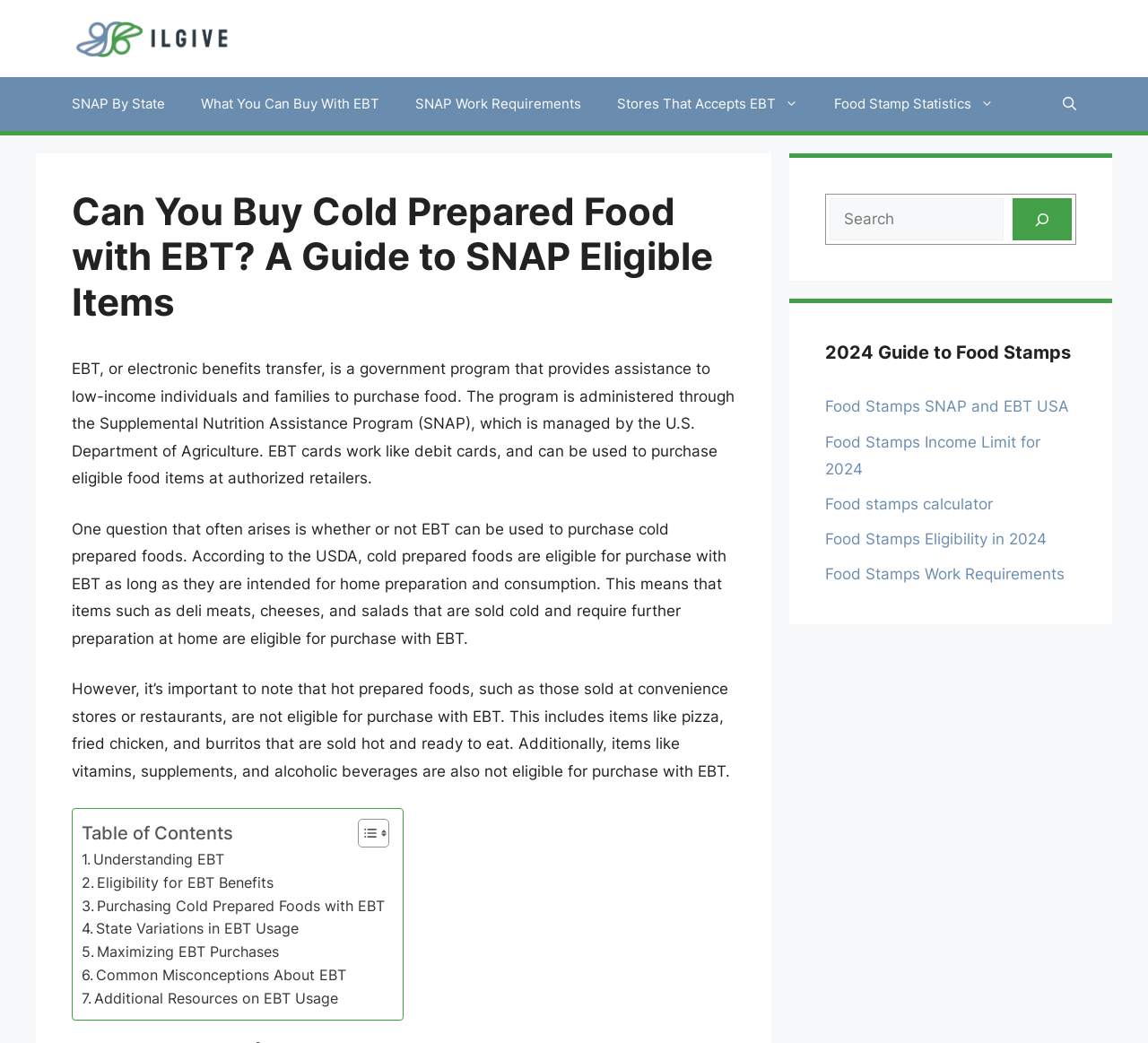Extract the primary heading text from the webpage.

Can You Buy Cold Prepared Food with EBT? A Guide to SNAP Eligible Items